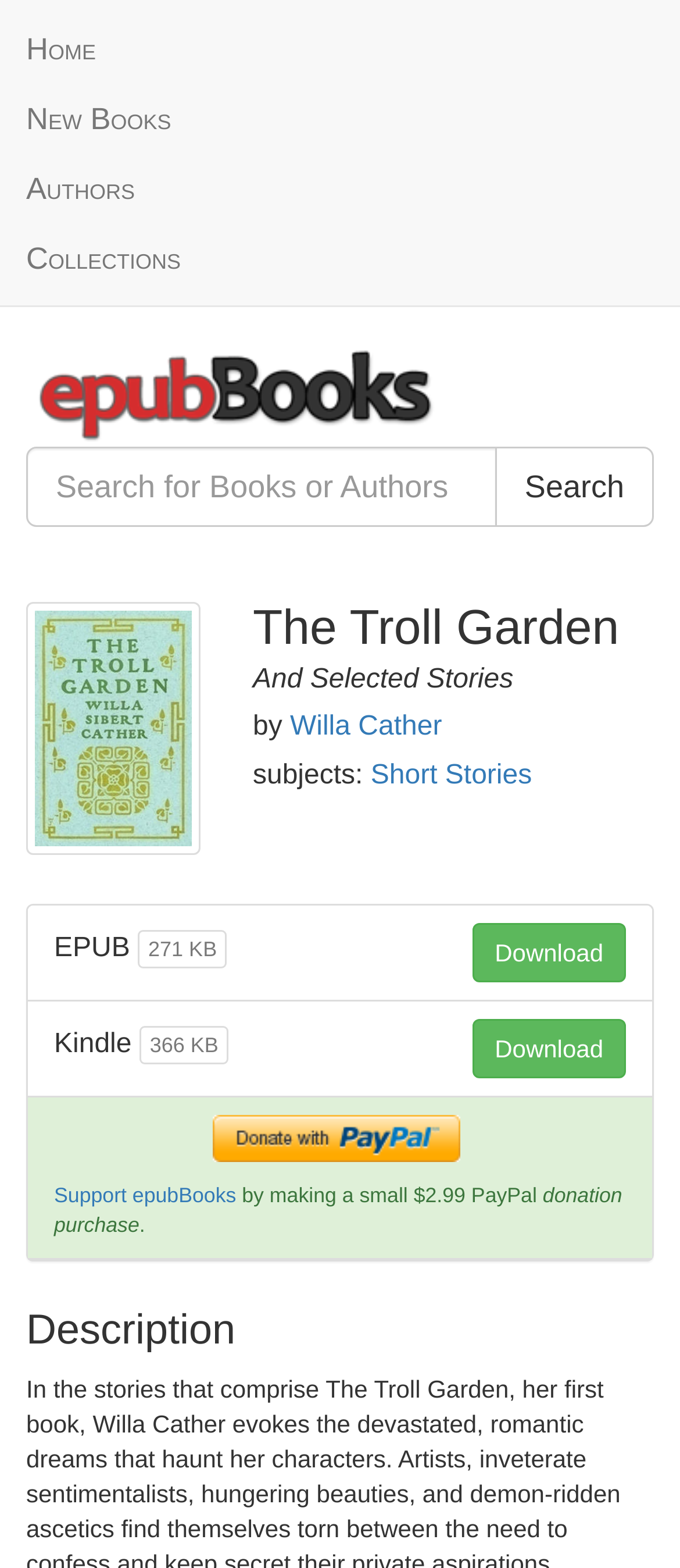Could you determine the bounding box coordinates of the clickable element to complete the instruction: "view book description"? Provide the coordinates as four float numbers between 0 and 1, i.e., [left, top, right, bottom].

[0.038, 0.834, 0.962, 0.864]